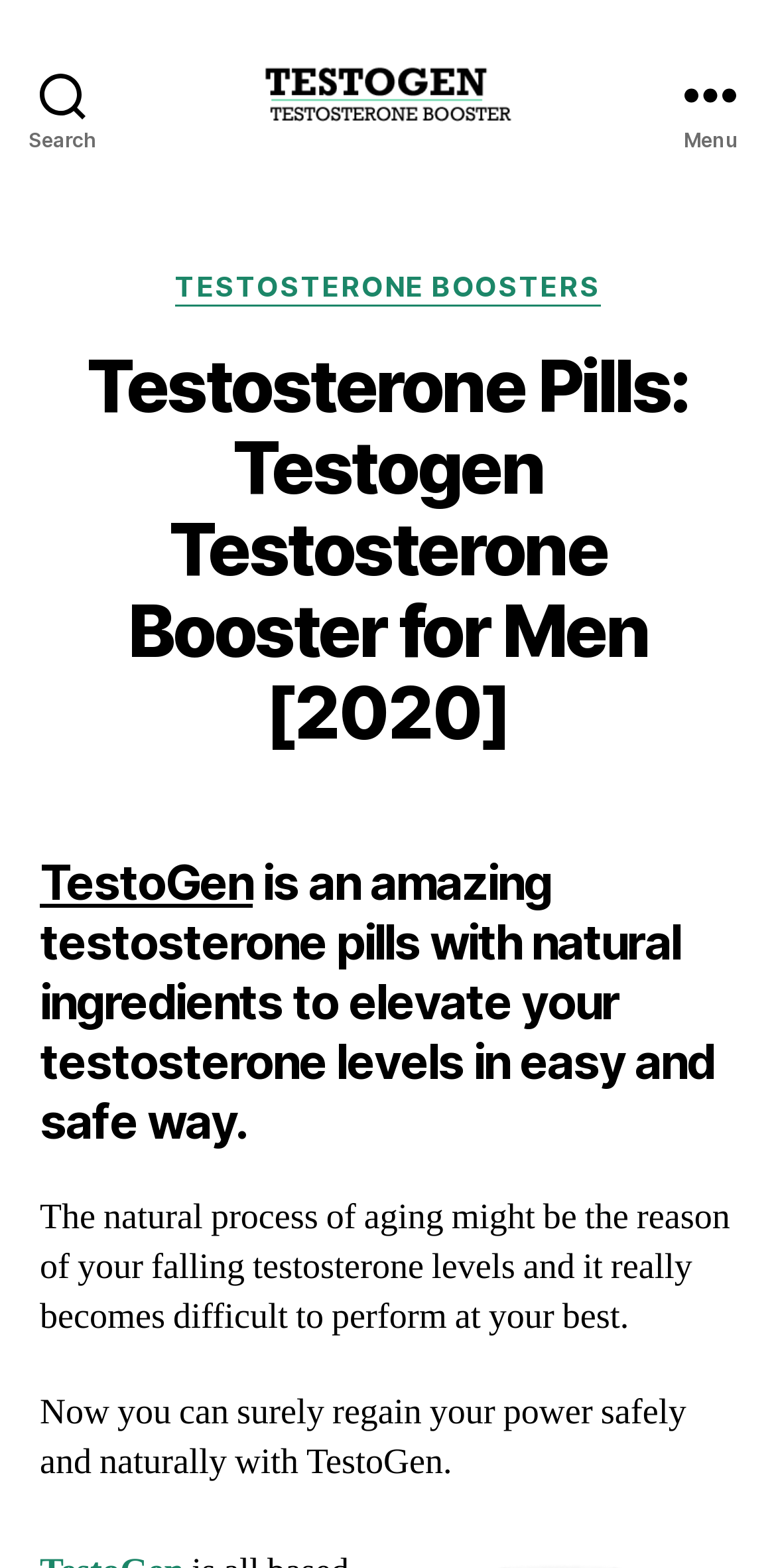Identify the bounding box of the HTML element described here: "Menu". Provide the coordinates as four float numbers between 0 and 1: [left, top, right, bottom].

[0.831, 0.0, 1.0, 0.121]